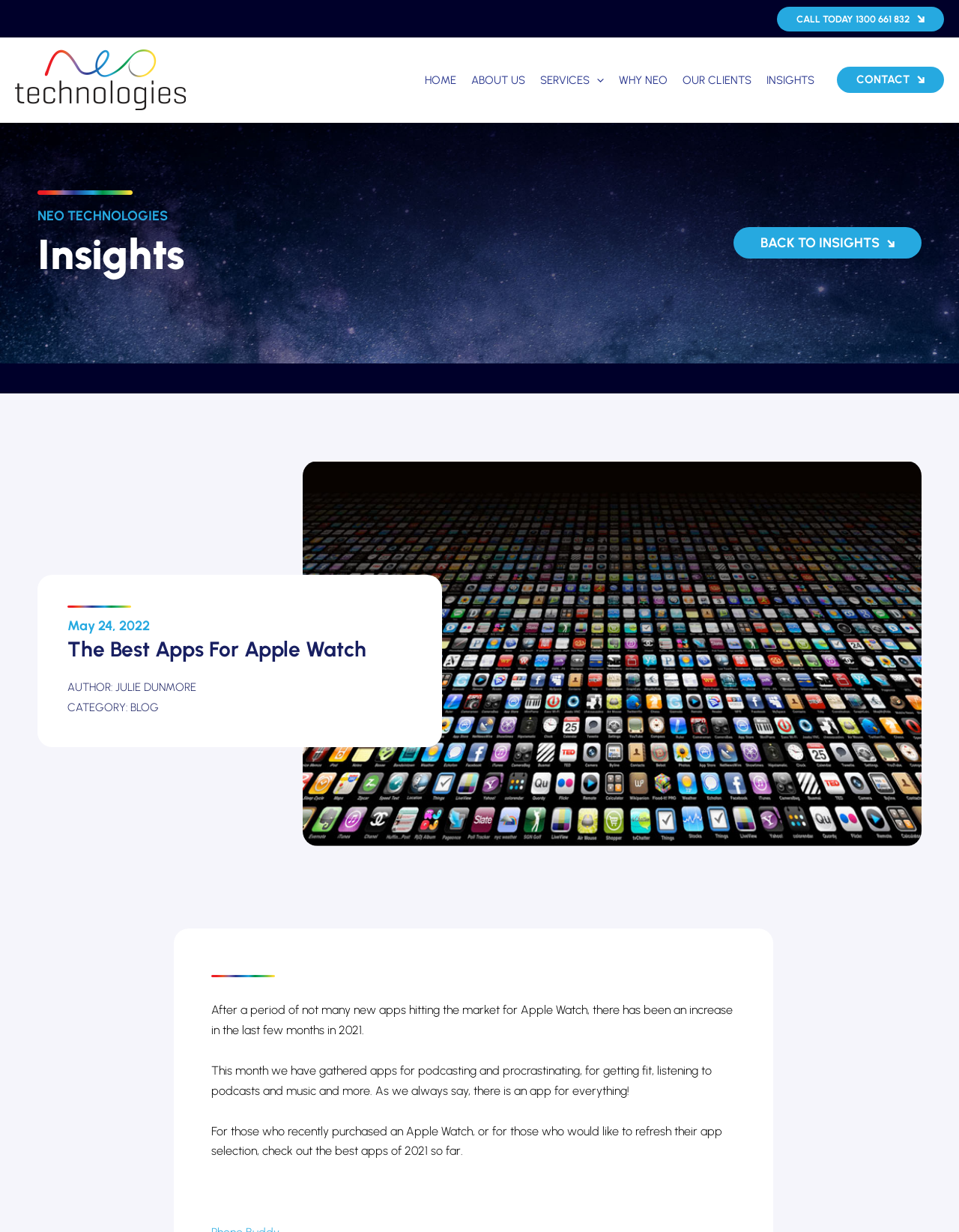Using the webpage screenshot and the element description Author: Julie Dunmore, determine the bounding box coordinates. Specify the coordinates in the format (top-left x, top-left y, bottom-right x, bottom-right y) with values ranging from 0 to 1.

[0.07, 0.55, 0.205, 0.566]